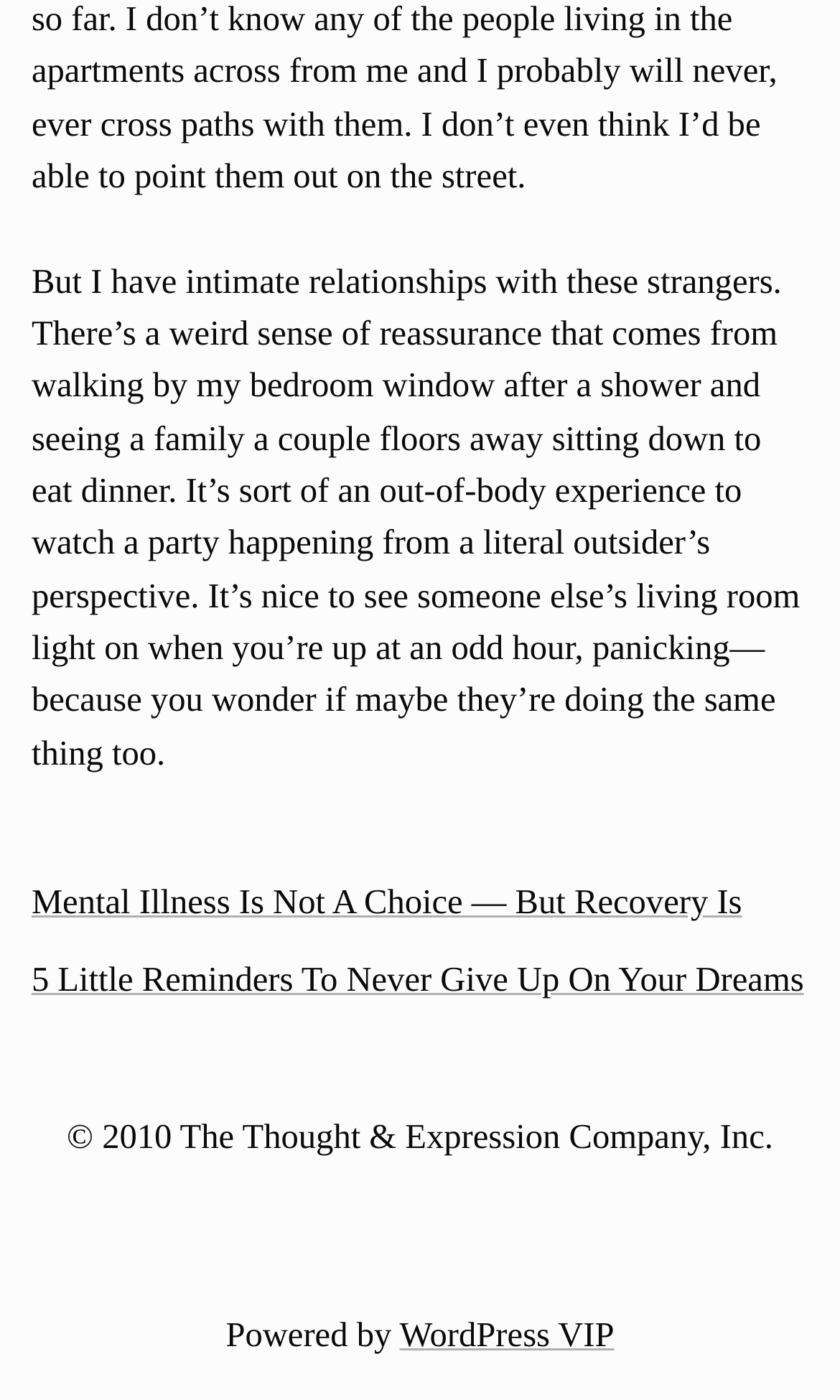How many links are in the post navigation section?
Refer to the image and provide a concise answer in one word or phrase.

2